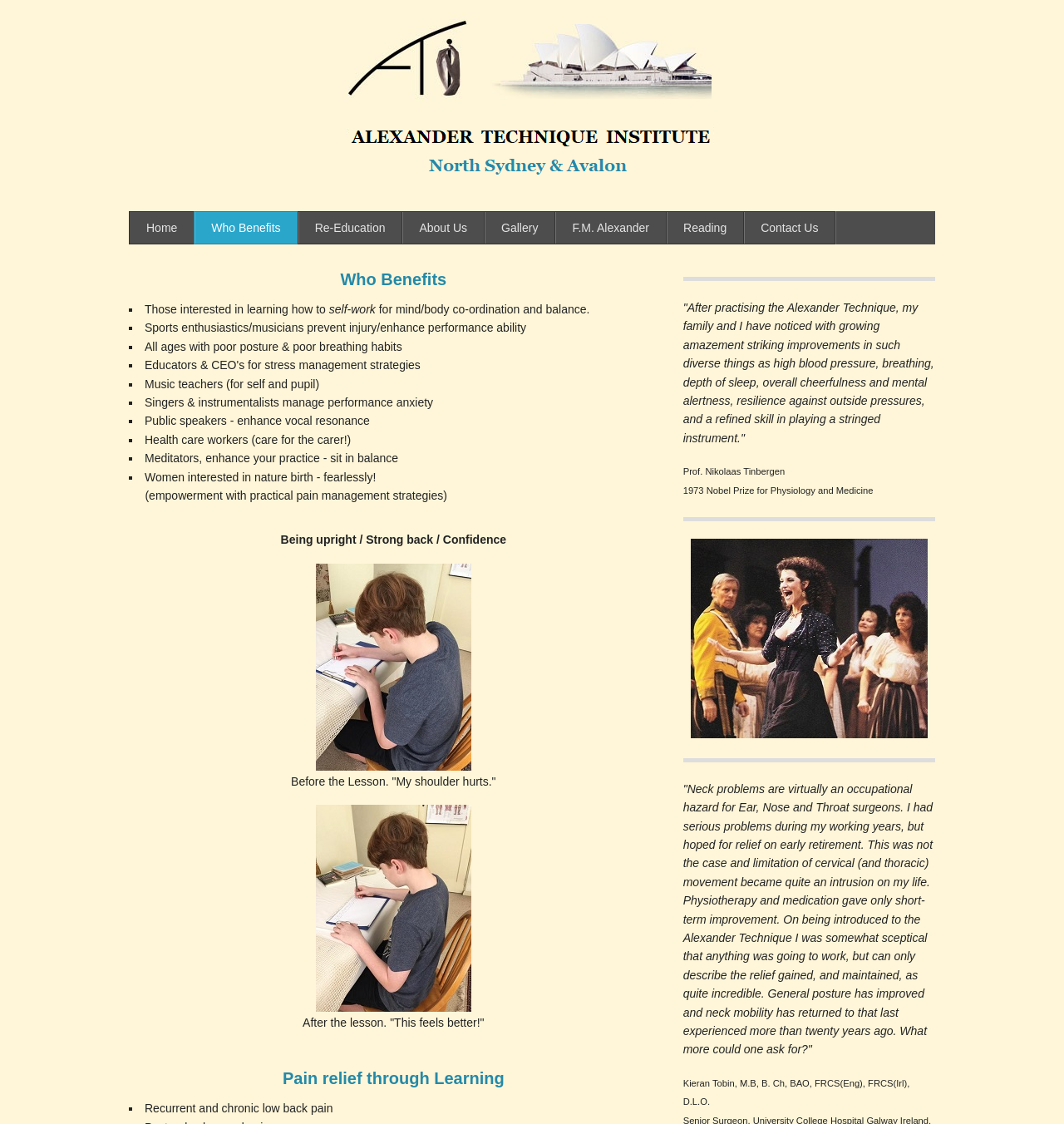Answer this question in one word or a short phrase: What is the purpose of the Alexander Technique?

Pain relief and improvement